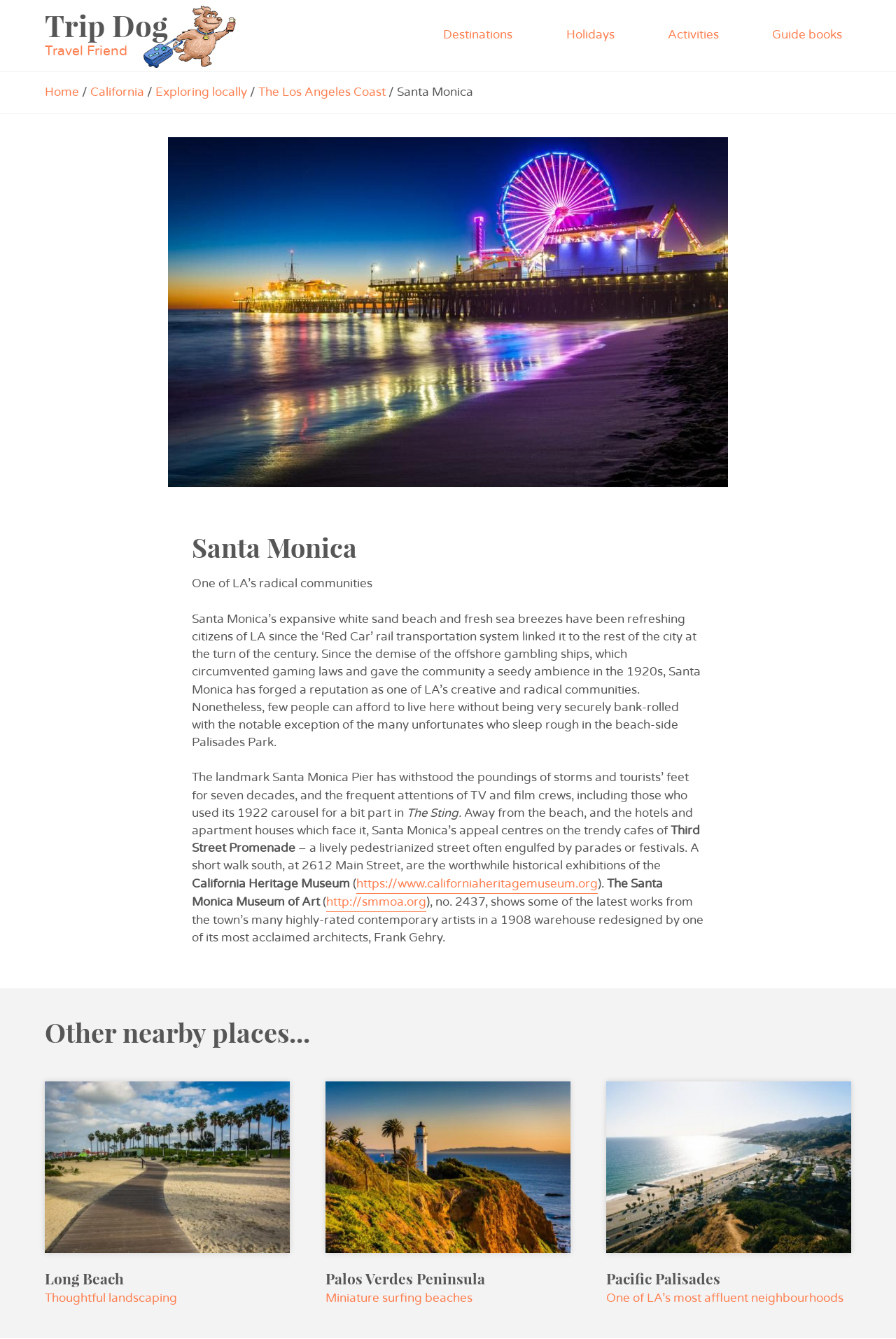Please determine the bounding box coordinates of the section I need to click to accomplish this instruction: "Click on the 'Destinations' link".

[0.485, 0.013, 0.582, 0.04]